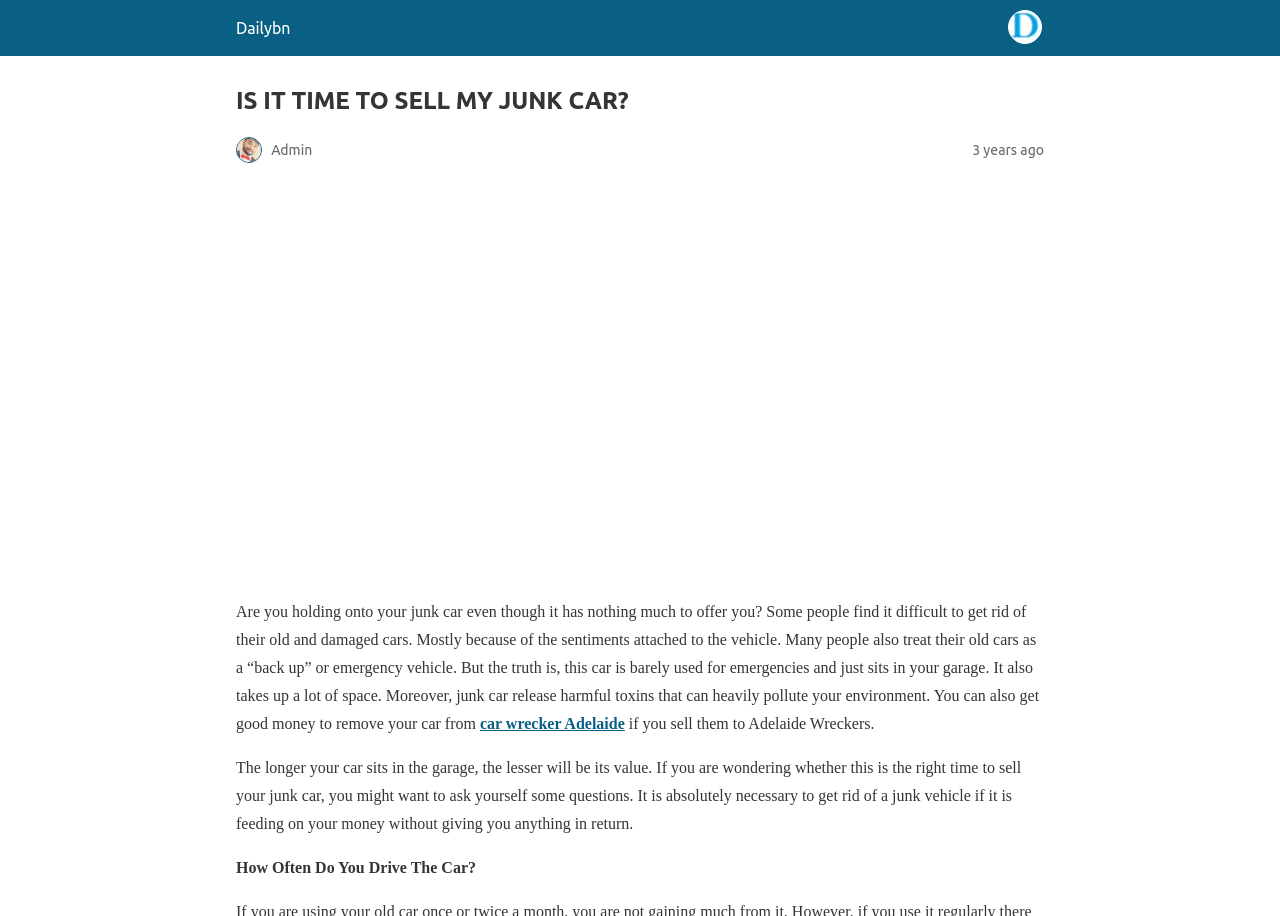Identify the bounding box coordinates for the UI element that matches this description: "Dailybn".

[0.184, 0.021, 0.227, 0.04]